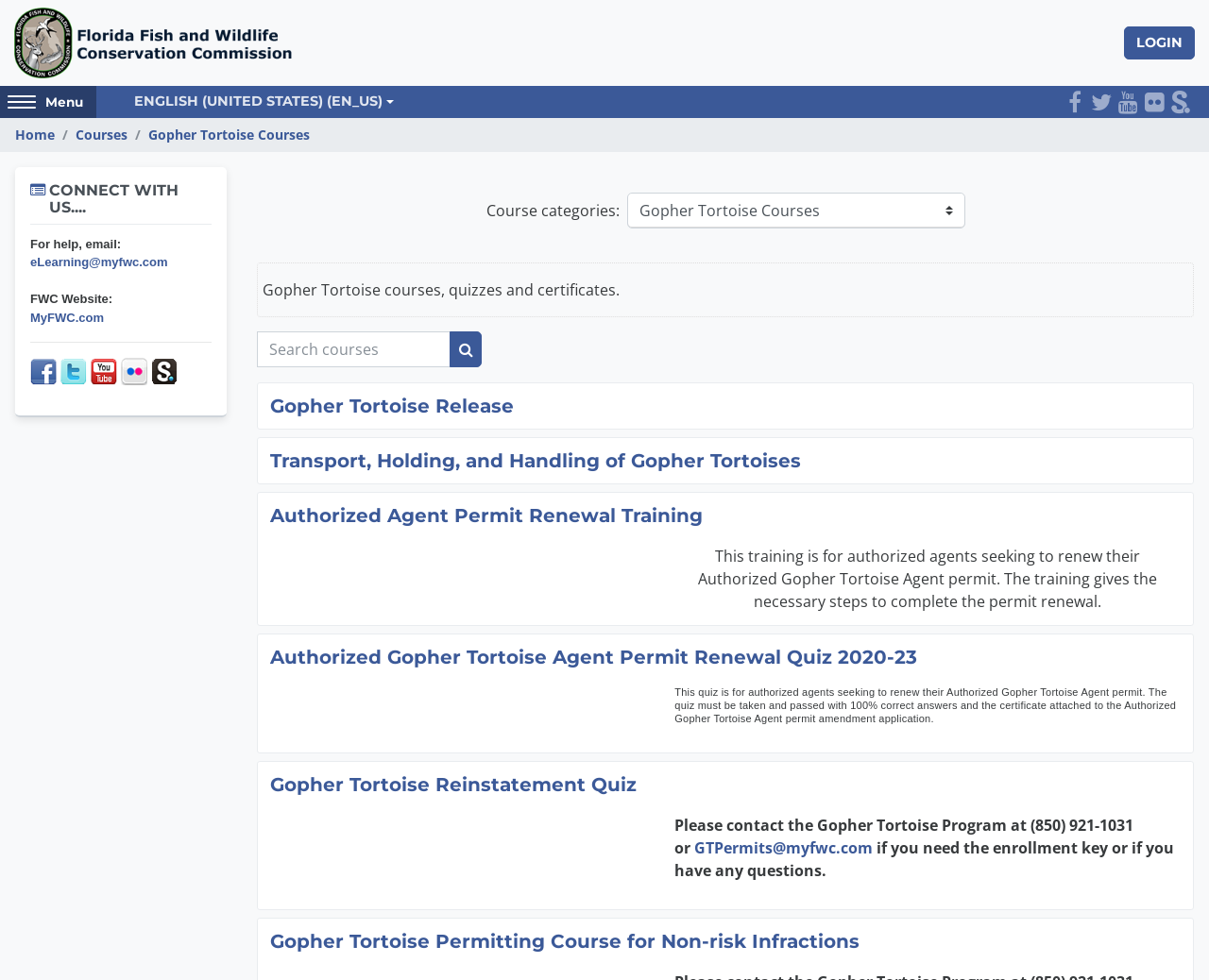Create an elaborate caption for the webpage.

This webpage is titled "Home: All courses" and appears to be a course catalog or learning platform. At the top left, there is a site logo, and at the top right, there are several links, including "LOGIN" and a language selection dropdown menu. Below the language selection menu, there are five social media links, represented by icons.

The main navigation bar is located below the top section, with links to "Home", "Courses", and "Gopher Tortoise Courses". Below the navigation bar, there is a heading that reads "FL Fish and Wildlife Conservation Commission". 

Underneath the heading, there is a section with a combobox labeled "Course categories:" and a search bar with a button to search courses. Below the search bar, there are several course categories listed, each with a heading and a brief description. The courses include "Gopher Tortoise Release", "Transport, Holding, and Handling of Gopher Tortoises", "Authorized Agent Permit Renewal Training", and others.

At the bottom of the page, there is a section titled "Blocks" with a heading that reads "CONNECT WITH US....". This section contains contact information, including an email address and a link to the FWC website, as well as links to the organization's social media profiles.